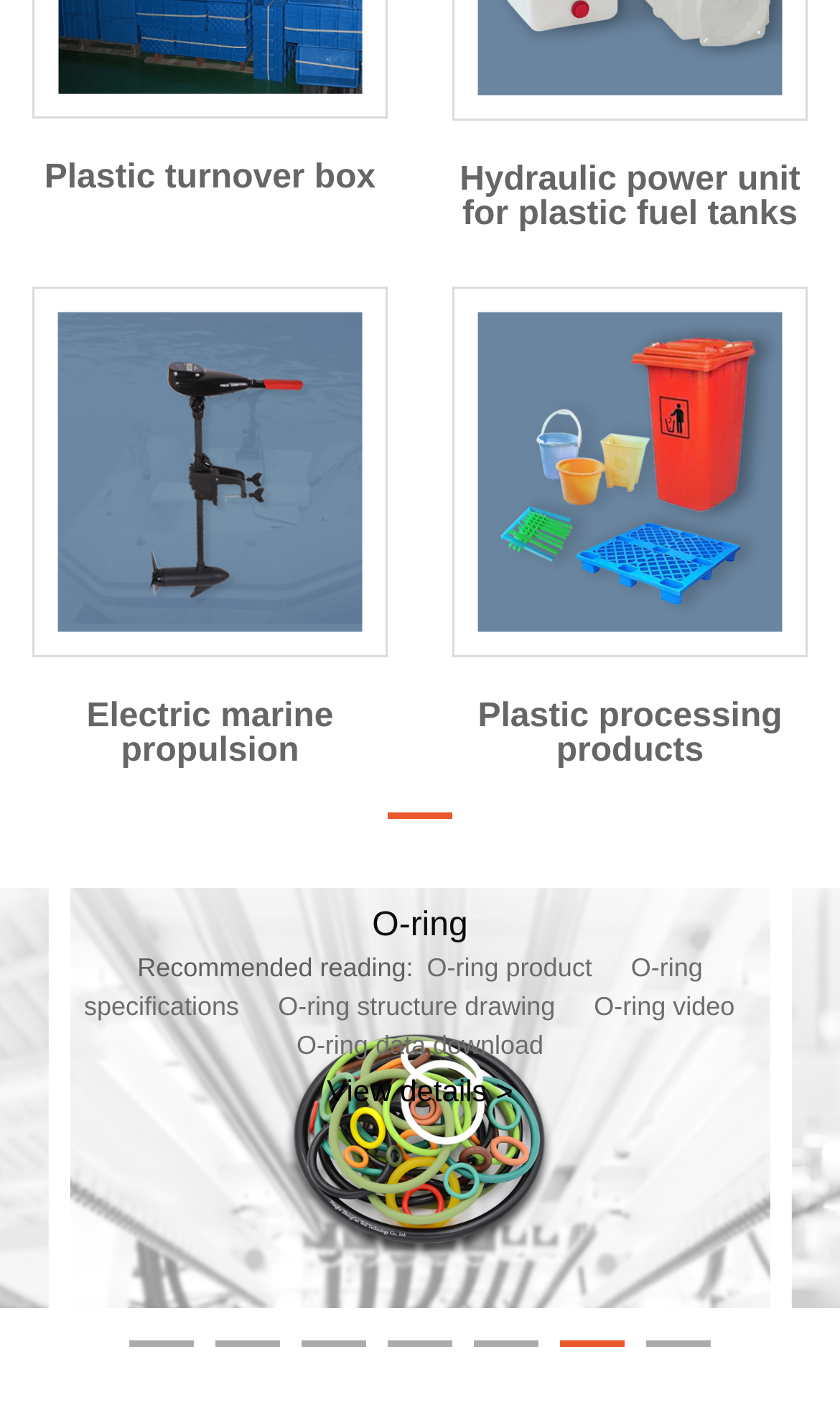Highlight the bounding box coordinates of the element you need to click to perform the following instruction: "View details."

[0.389, 0.754, 0.611, 0.778]